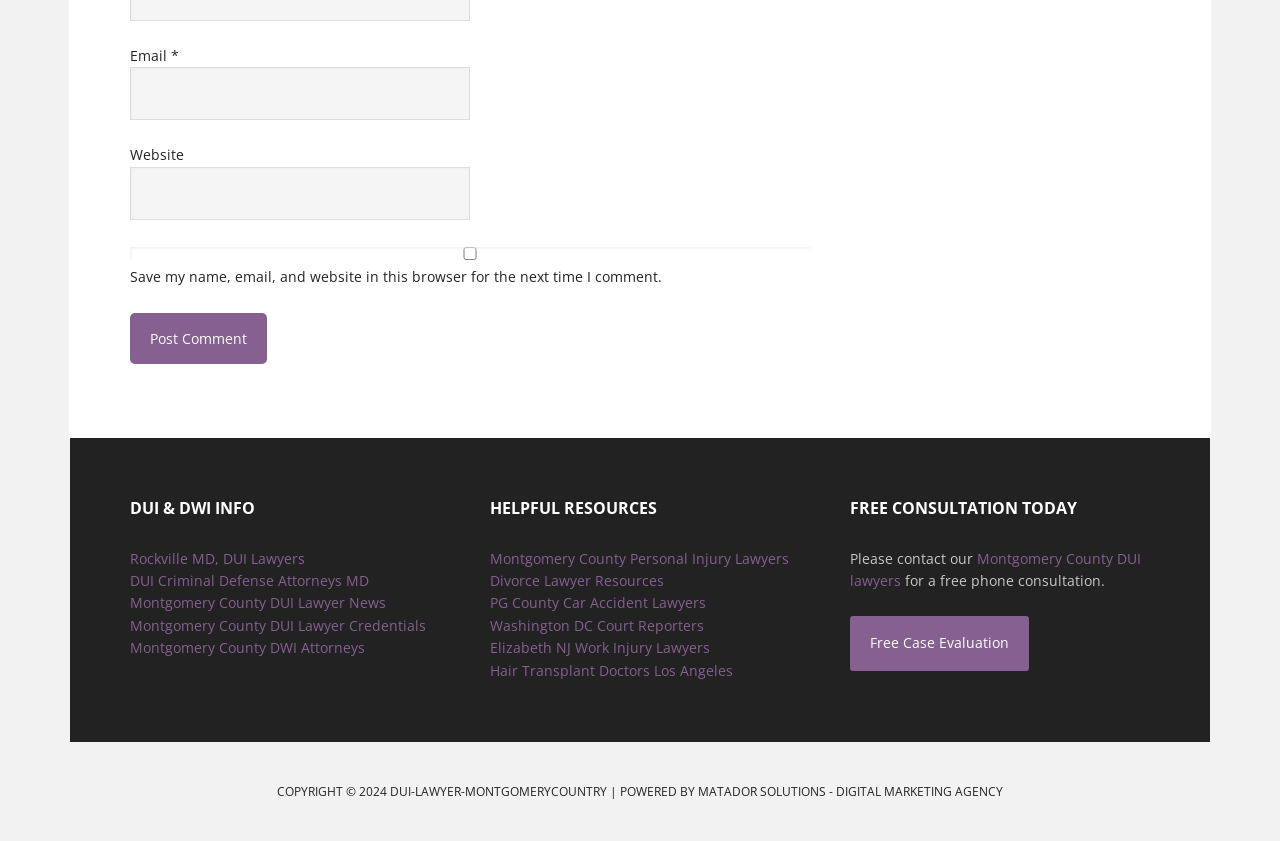Respond to the following query with just one word or a short phrase: 
What is the offer in the 'FREE CONSULTATION TODAY' section?

Free phone consultation